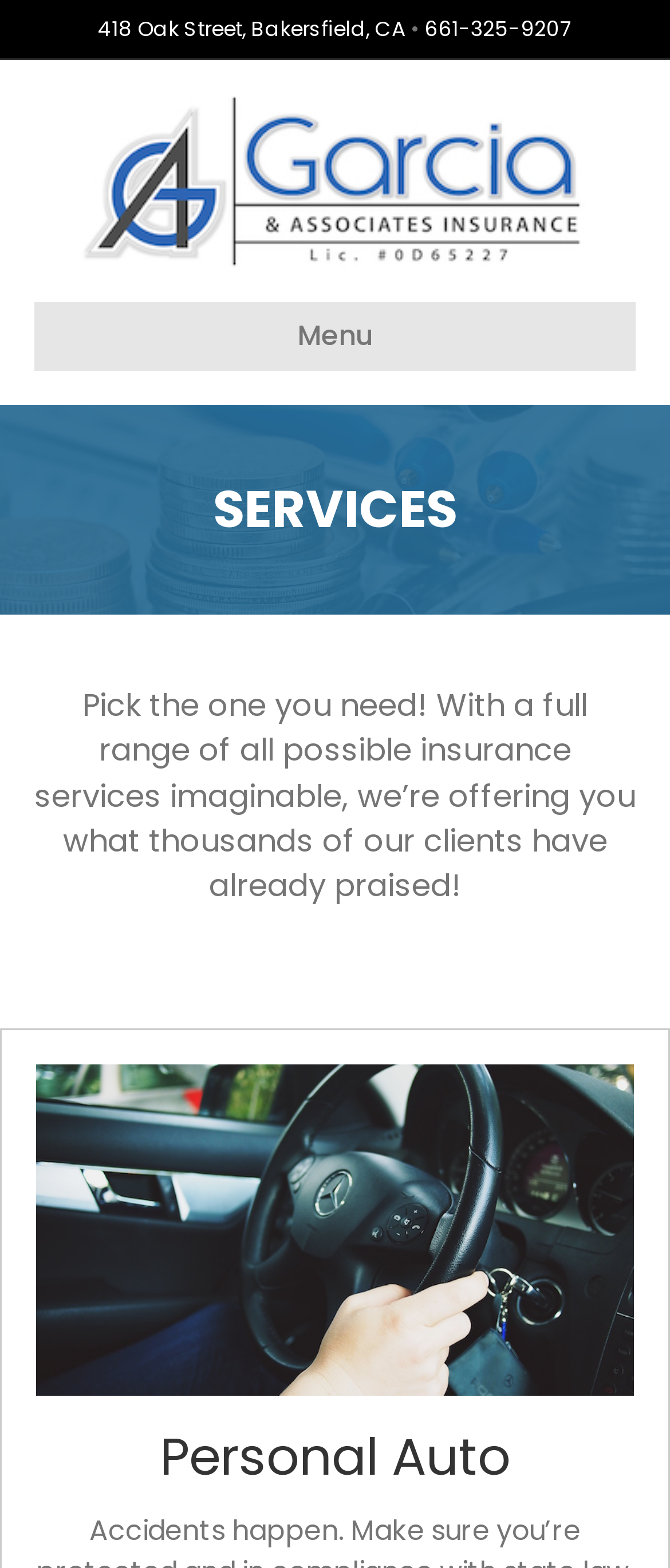For the given element description 418 Oak Street, Bakersfield, CA, determine the bounding box coordinates of the UI element. The coordinates should follow the format (top-left x, top-left y, bottom-right x, bottom-right y) and be within the range of 0 to 1.

[0.146, 0.009, 0.605, 0.027]